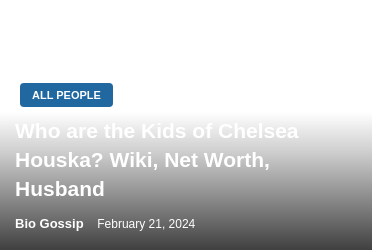Respond concisely with one word or phrase to the following query:
What is the purpose of the 'ALL PEOPLE' button?

To navigate to related content